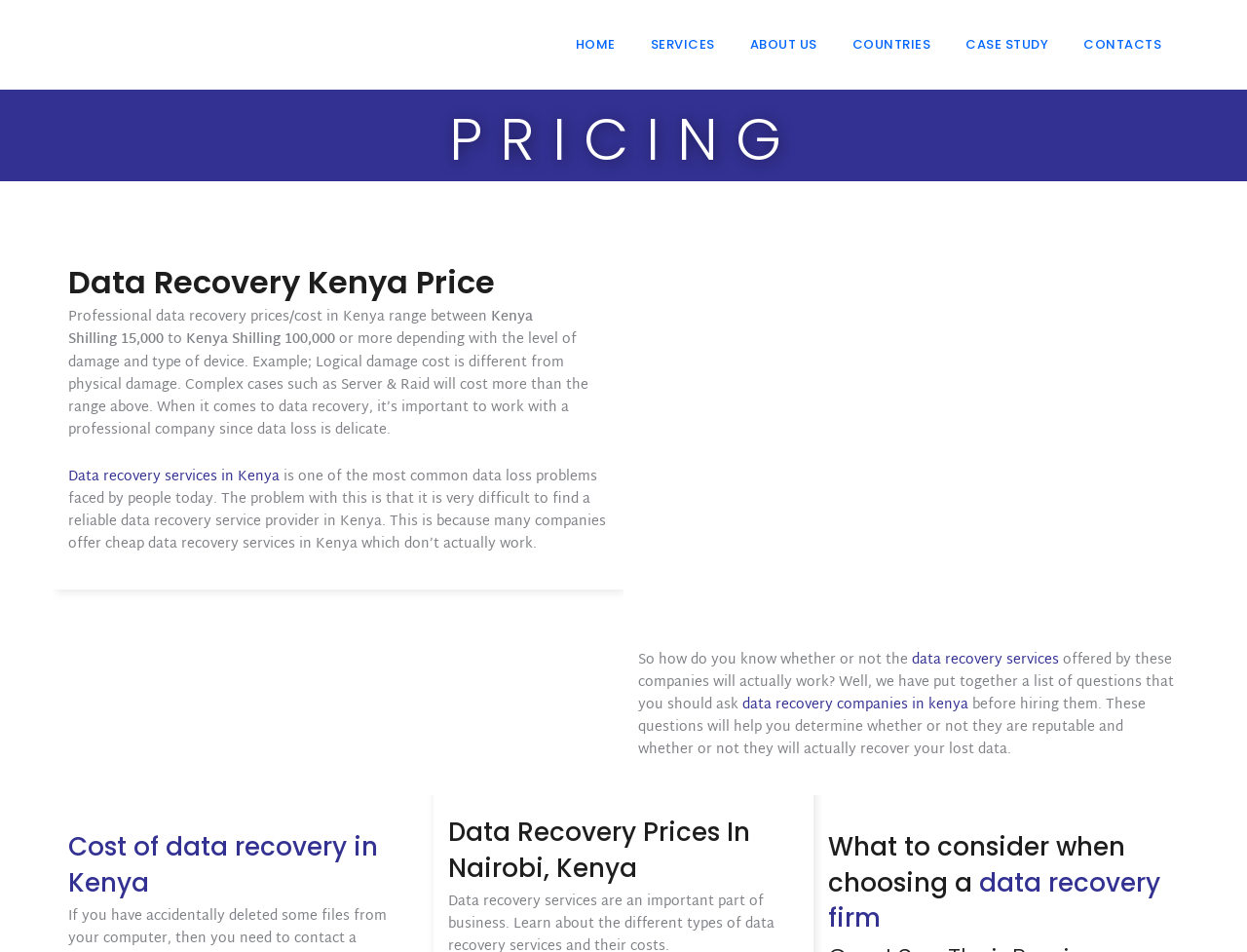Pinpoint the bounding box coordinates of the clickable element to carry out the following instruction: "Check Cost of Data Recovery in Kenya."

[0.055, 0.872, 0.303, 0.946]